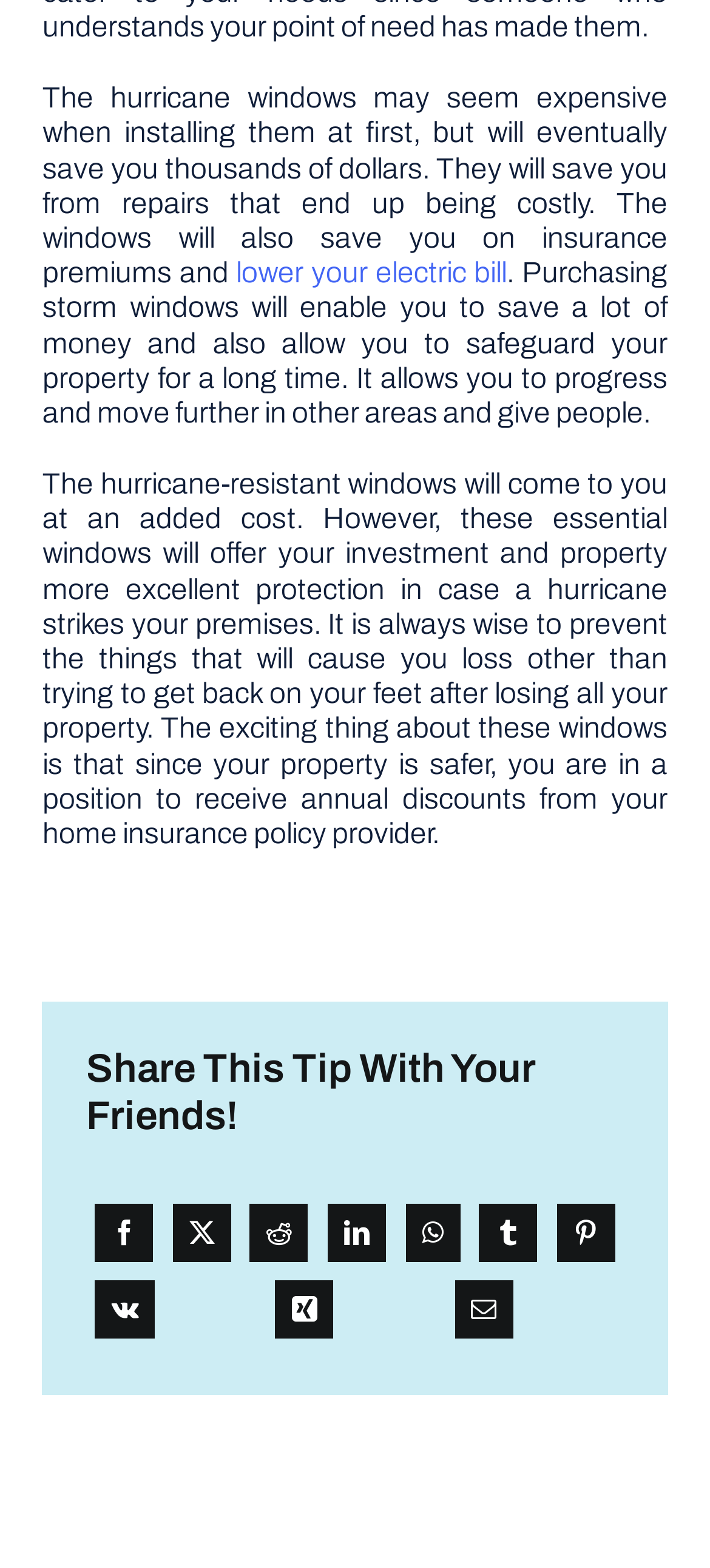Predict the bounding box coordinates of the area that should be clicked to accomplish the following instruction: "Share this tip on Facebook". The bounding box coordinates should consist of four float numbers between 0 and 1, i.e., [left, top, right, bottom].

[0.122, 0.761, 0.229, 0.81]